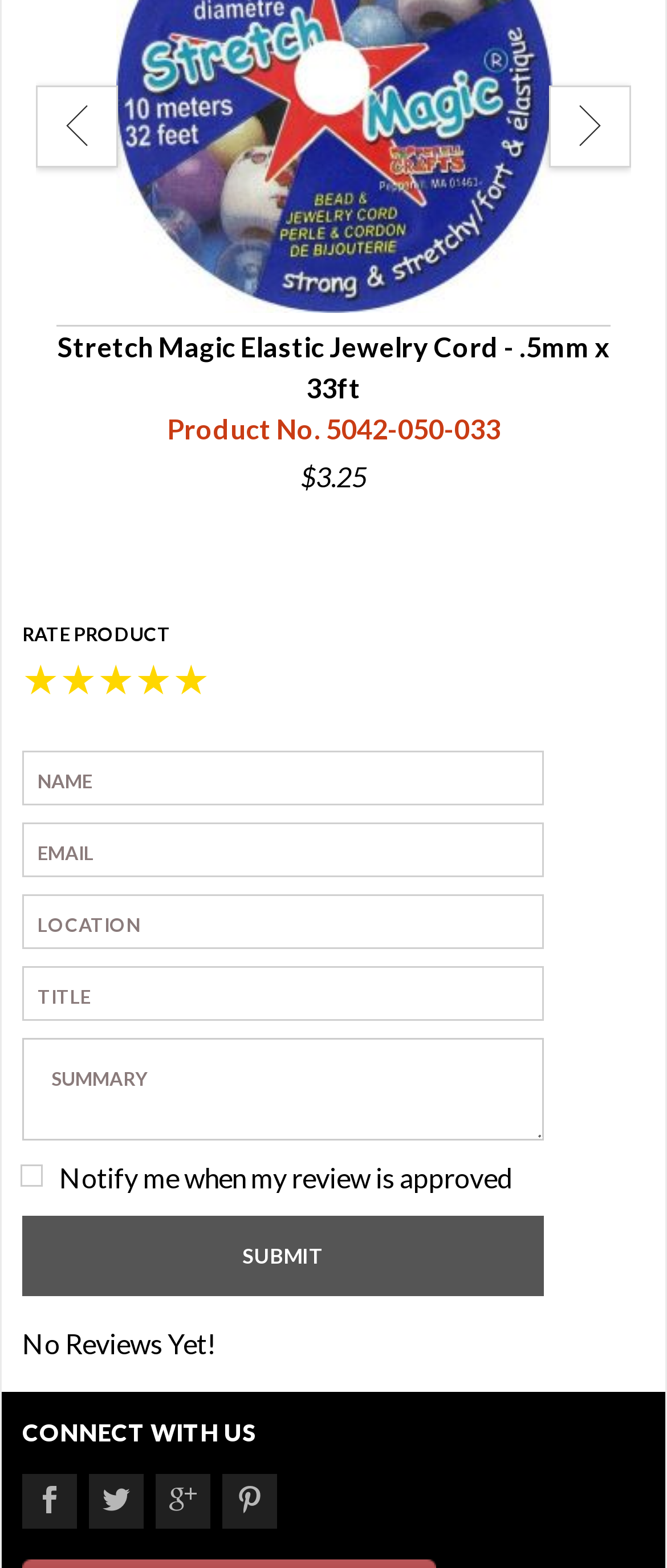Pinpoint the bounding box coordinates of the clickable area needed to execute the instruction: "Submit your review". The coordinates should be specified as four float numbers between 0 and 1, i.e., [left, top, right, bottom].

[0.033, 0.776, 0.815, 0.827]